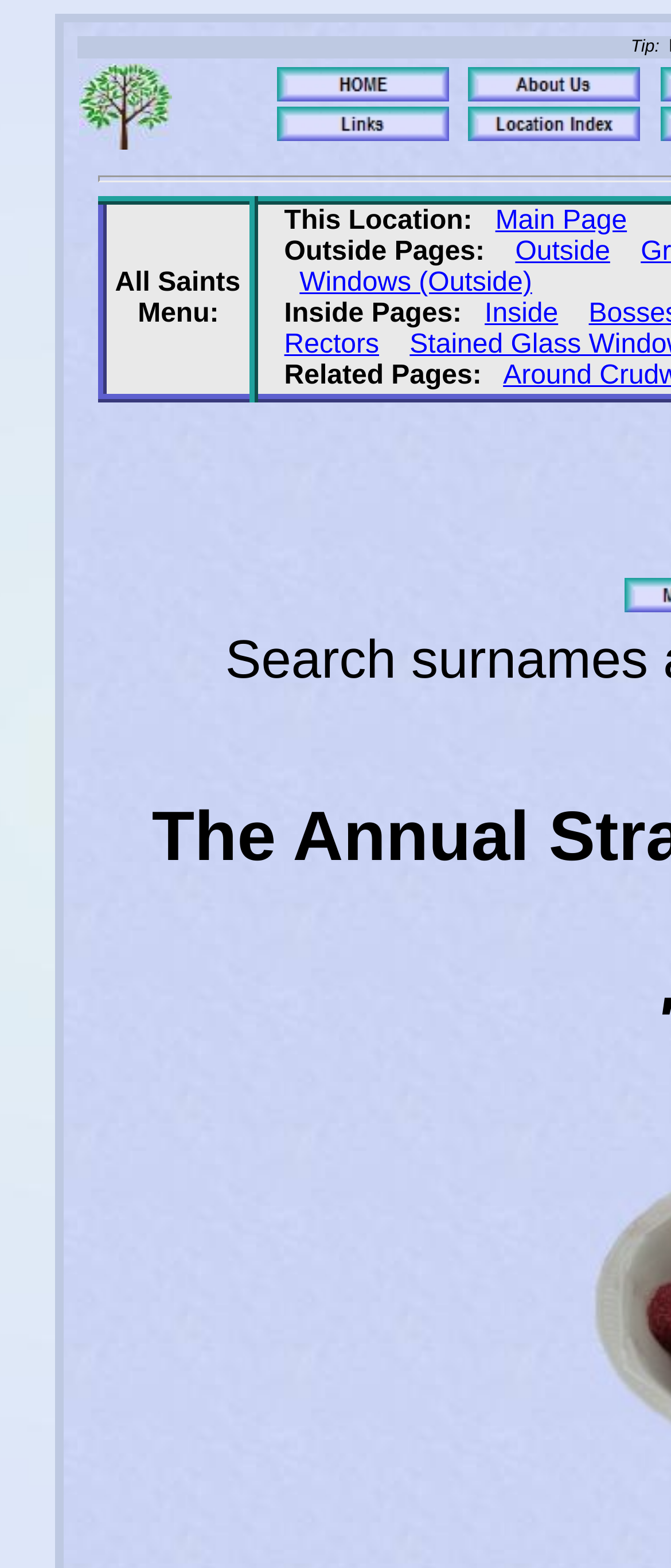Determine the bounding box coordinates of the UI element described by: "Brief History".

[0.424, 0.614, 0.962, 0.661]